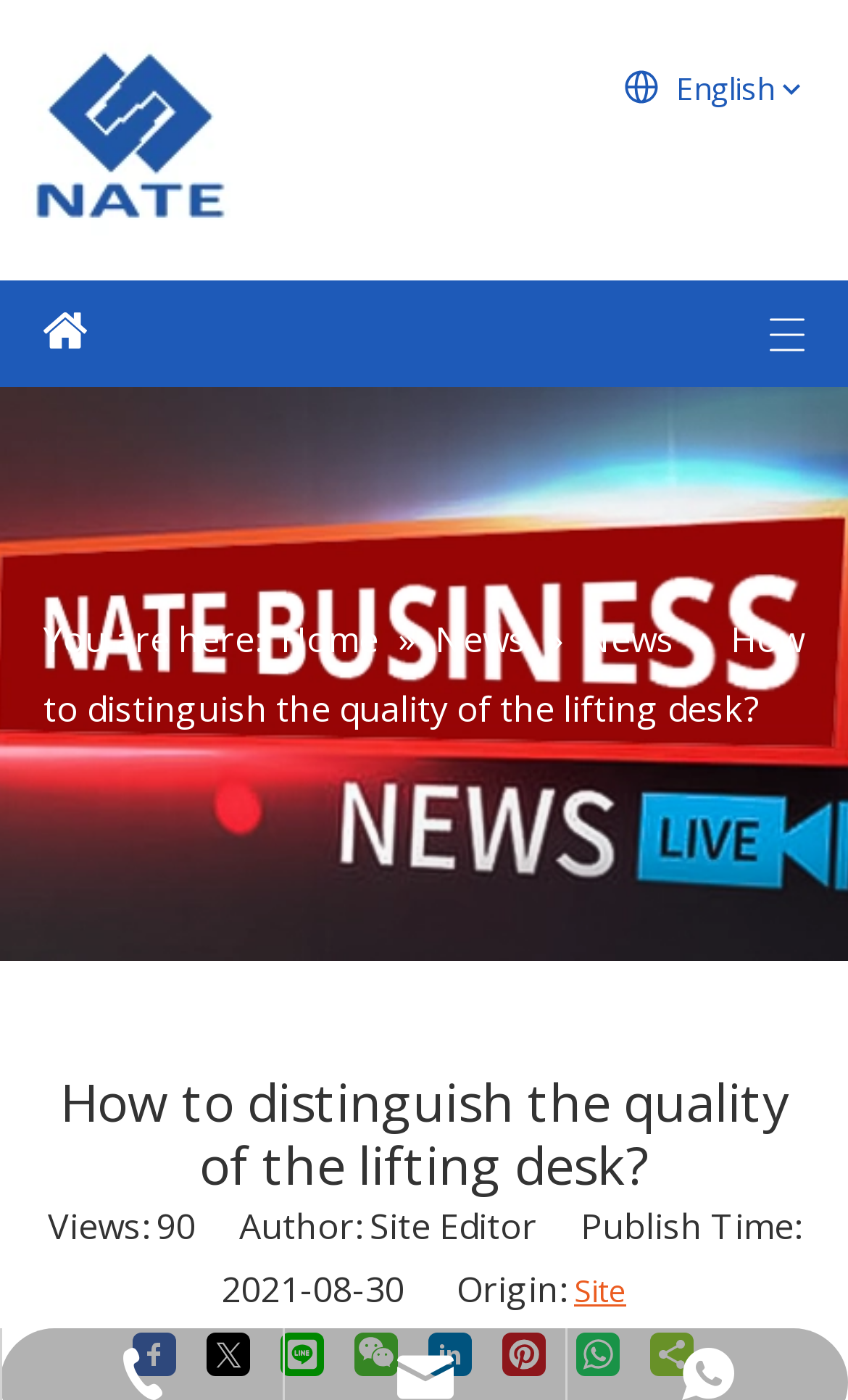Give a detailed account of the webpage.

This webpage is about distinguishing the quality of a lifting desk, provided by SHAOXING NAITE DRIVE TECHNOLOGY CO.,LTD. At the top left, there is a link, and next to it, there is a small image. On the top right, there is an image and a static text "English". 

Below the top section, there is a navigation menu with a "You are here:" label, followed by links to "Home" and "News" with a "»" separator in between. The title of the article "How to distinguish the quality of the lifting desk?" is displayed prominently below the navigation menu.

The main content of the article is headed by a heading with the same title as the article. The article has a "Views:" label with a count of 90 next to it. Below the view count, there is a static text with information about the author, publish time, and origin of the article. 

At the bottom of the page, there are social media sharing buttons, including Facebook, Twitter, Line, WeChat, LinkedIn, Pinterest, WhatsApp, and ShareThis, aligned horizontally.